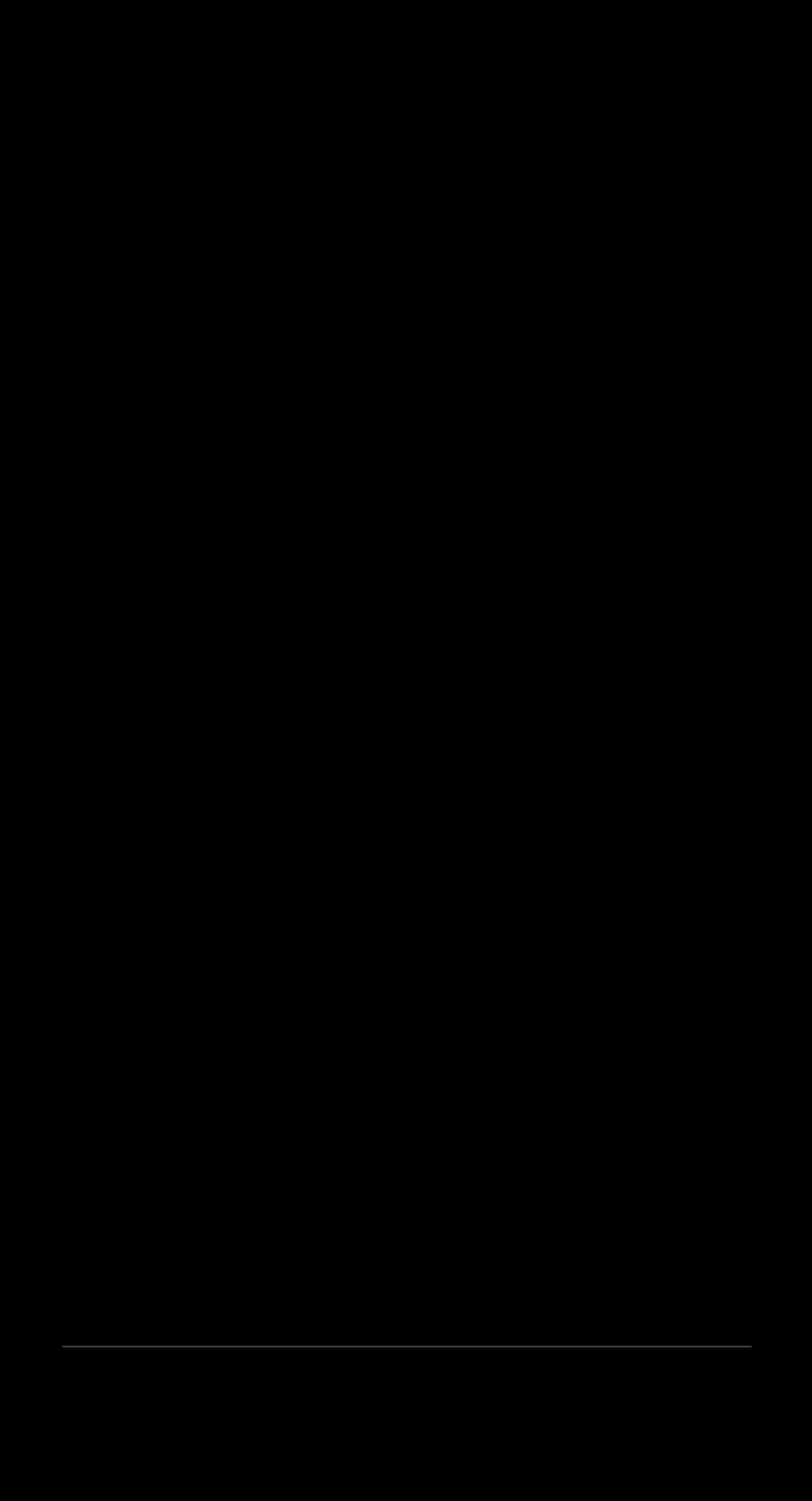Can you identify the bounding box coordinates of the clickable region needed to carry out this instruction: 'Follow on Twitter'? The coordinates should be four float numbers within the range of 0 to 1, stated as [left, top, right, bottom].

[0.076, 0.834, 0.209, 0.862]